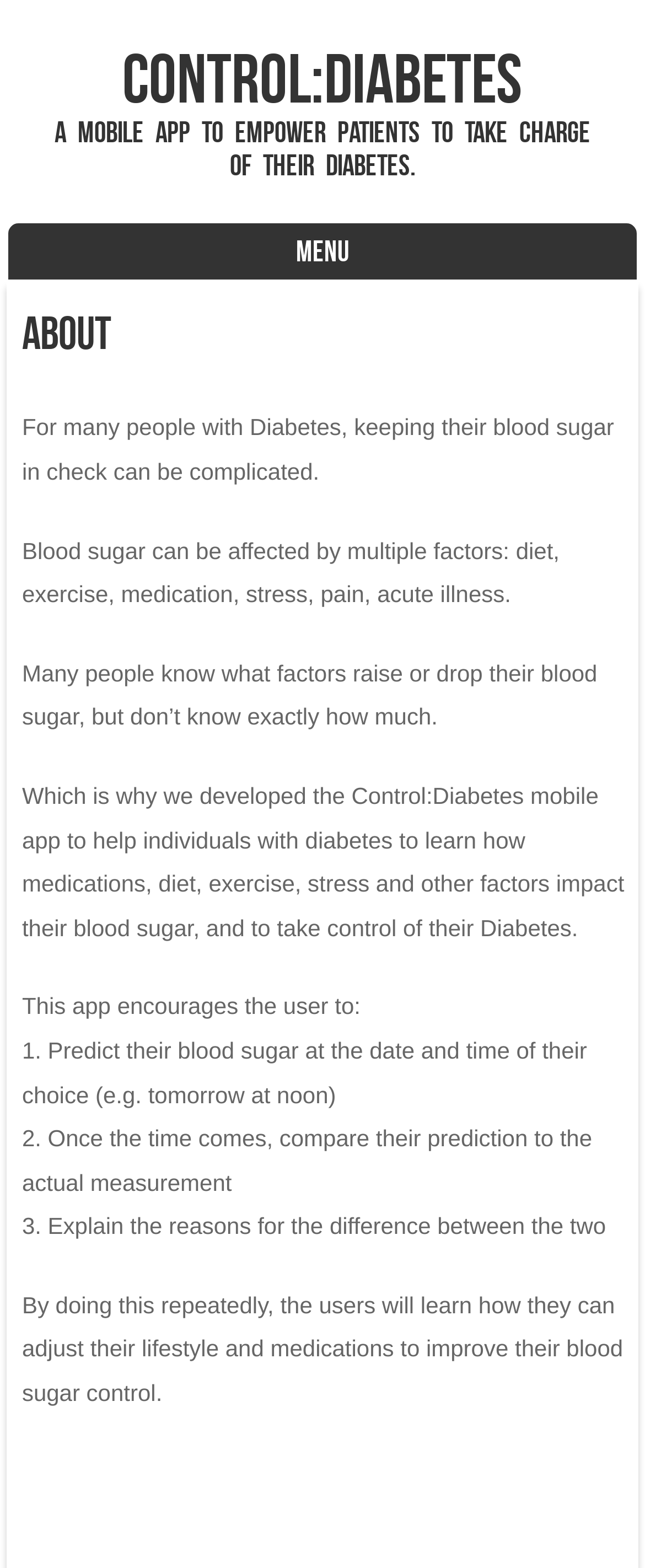Using details from the image, please answer the following question comprehensively:
What factors affect blood sugar?

According to the StaticText element, blood sugar can be affected by multiple factors including diet, exercise, medication, stress, pain, and acute illness. This information is provided to explain the complexity of controlling blood sugar levels.